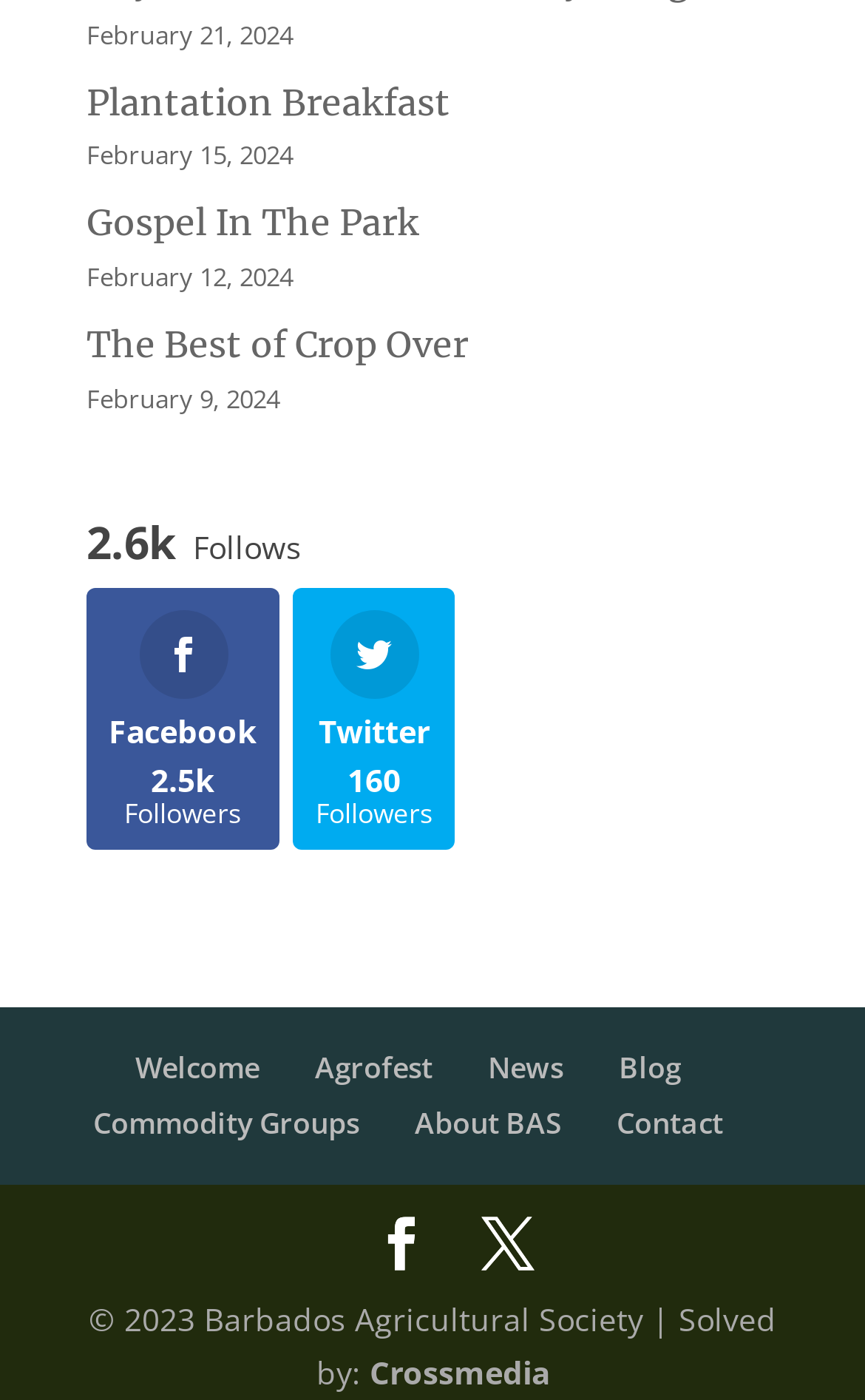What is the number of events listed on the webpage?
Please provide a single word or phrase as your answer based on the screenshot.

4